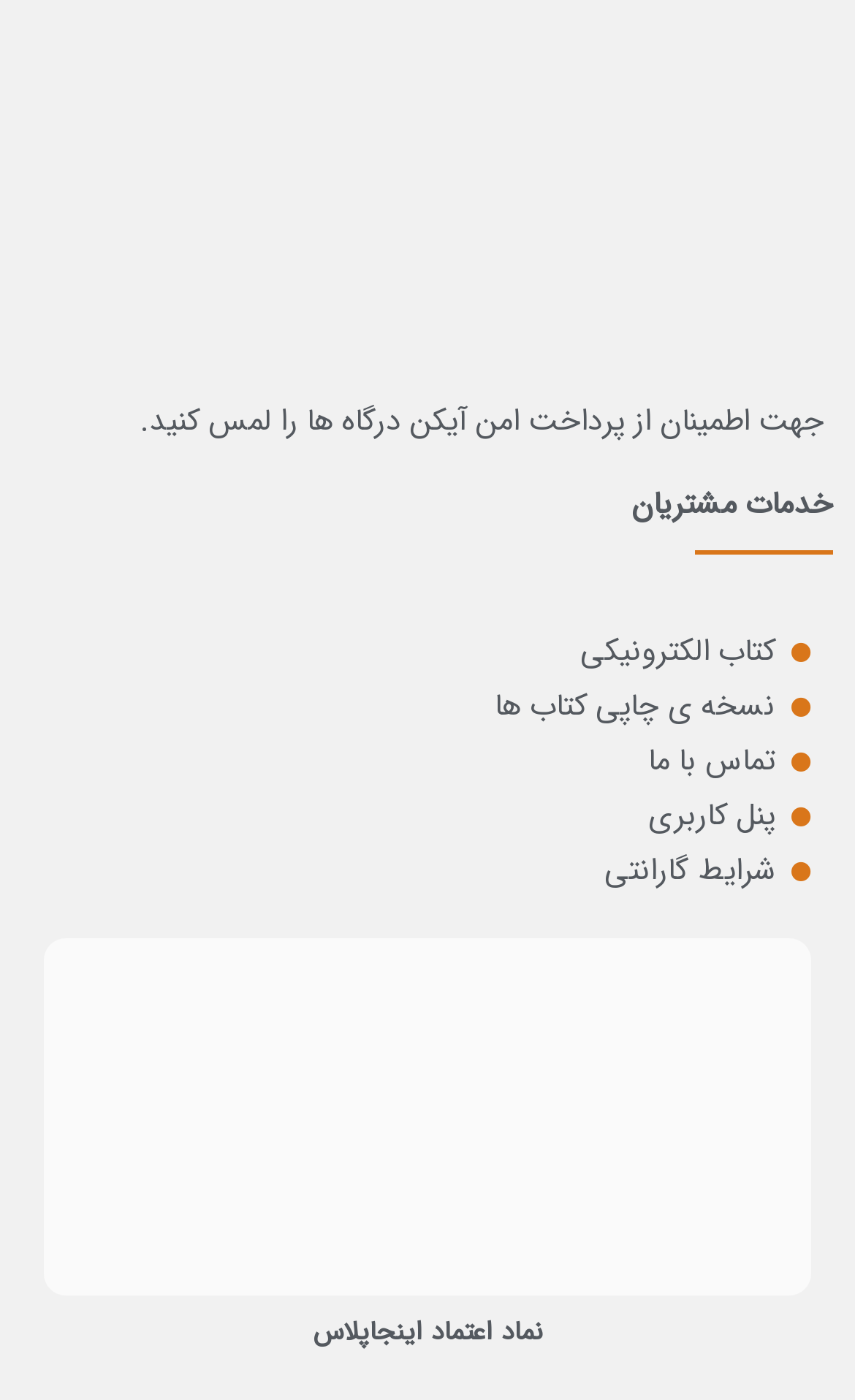Highlight the bounding box of the UI element that corresponds to this description: "نسخه ی چاپی کتاب ها".

[0.051, 0.489, 0.949, 0.522]